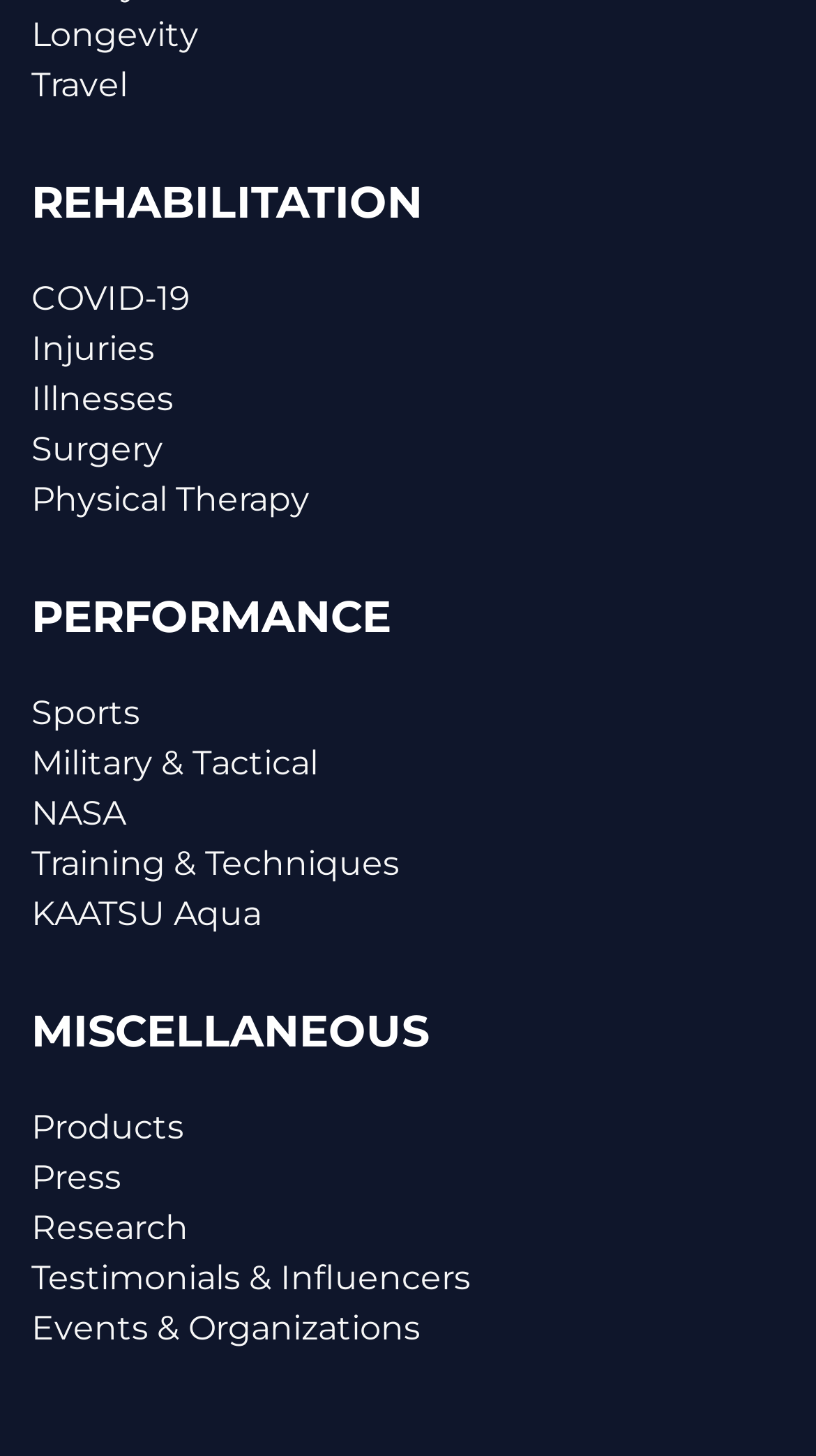Locate the UI element described by Physical Therapy and provide its bounding box coordinates. Use the format (top-left x, top-left y, bottom-right x, bottom-right y) with all values as floating point numbers between 0 and 1.

[0.038, 0.326, 0.962, 0.361]